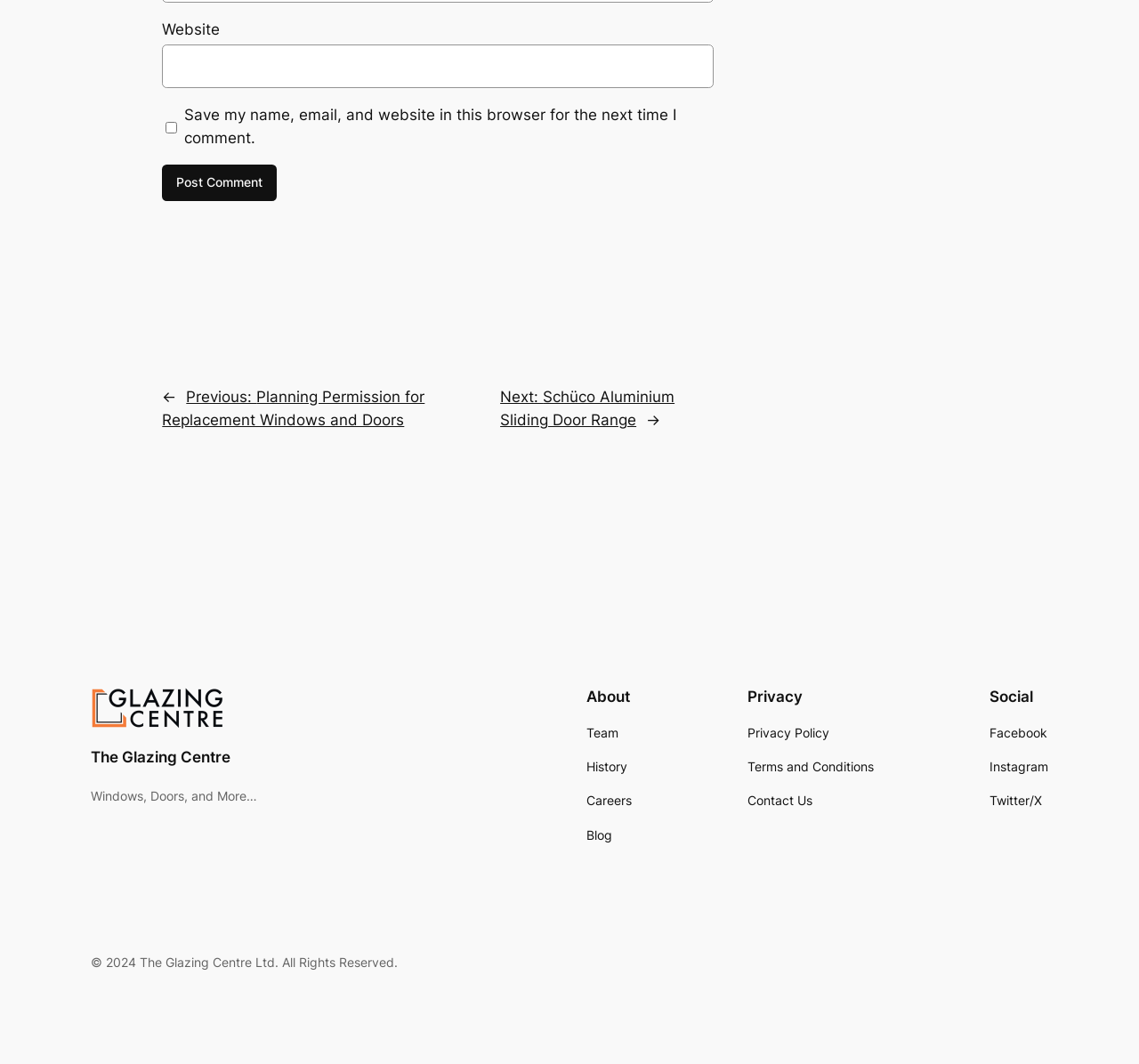Please identify the bounding box coordinates of the region to click in order to complete the given instruction: "Enter website". The coordinates should be four float numbers between 0 and 1, i.e., [left, top, right, bottom].

[0.142, 0.042, 0.627, 0.083]